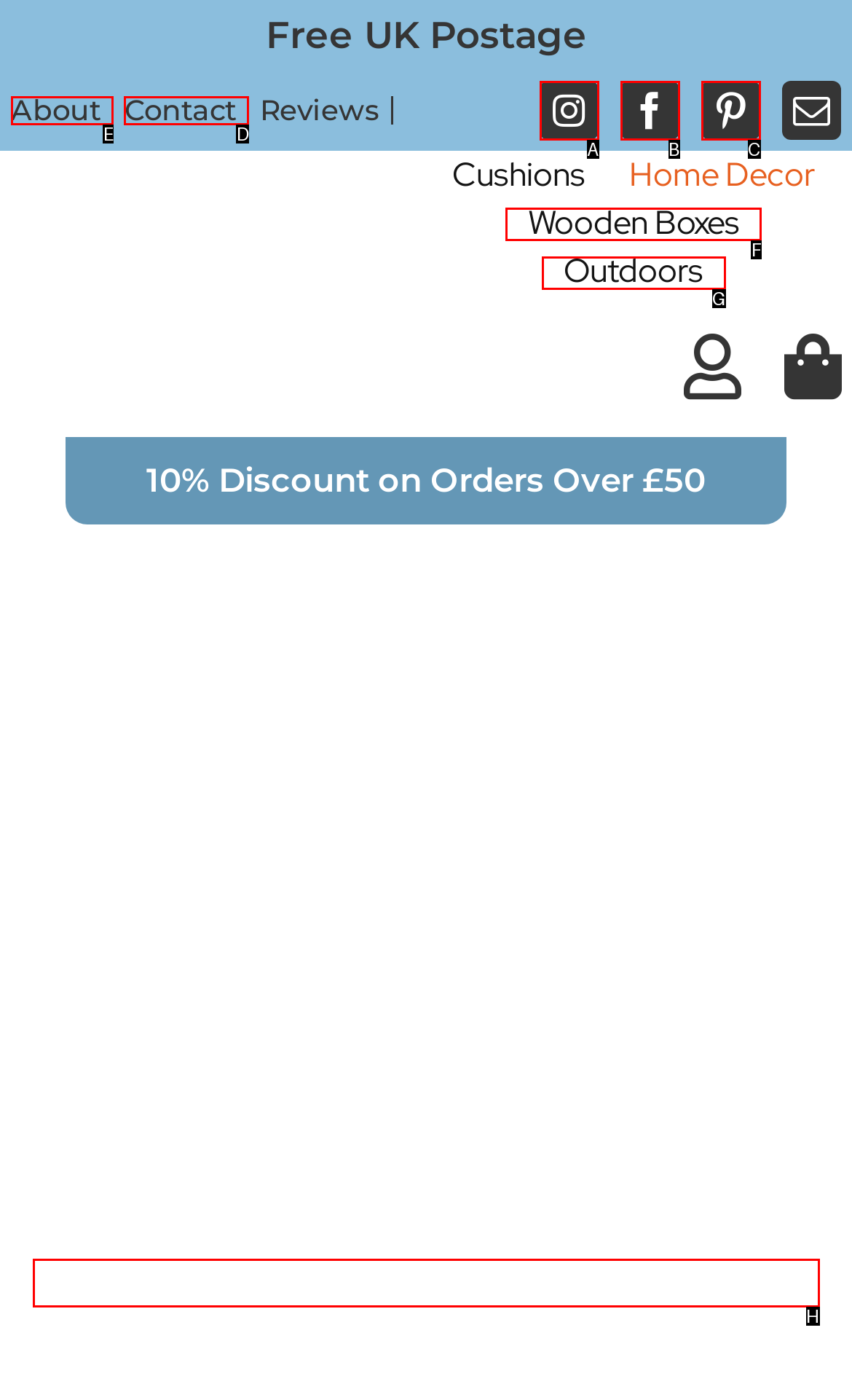Find the appropriate UI element to complete the task: Click on About link. Indicate your choice by providing the letter of the element.

E